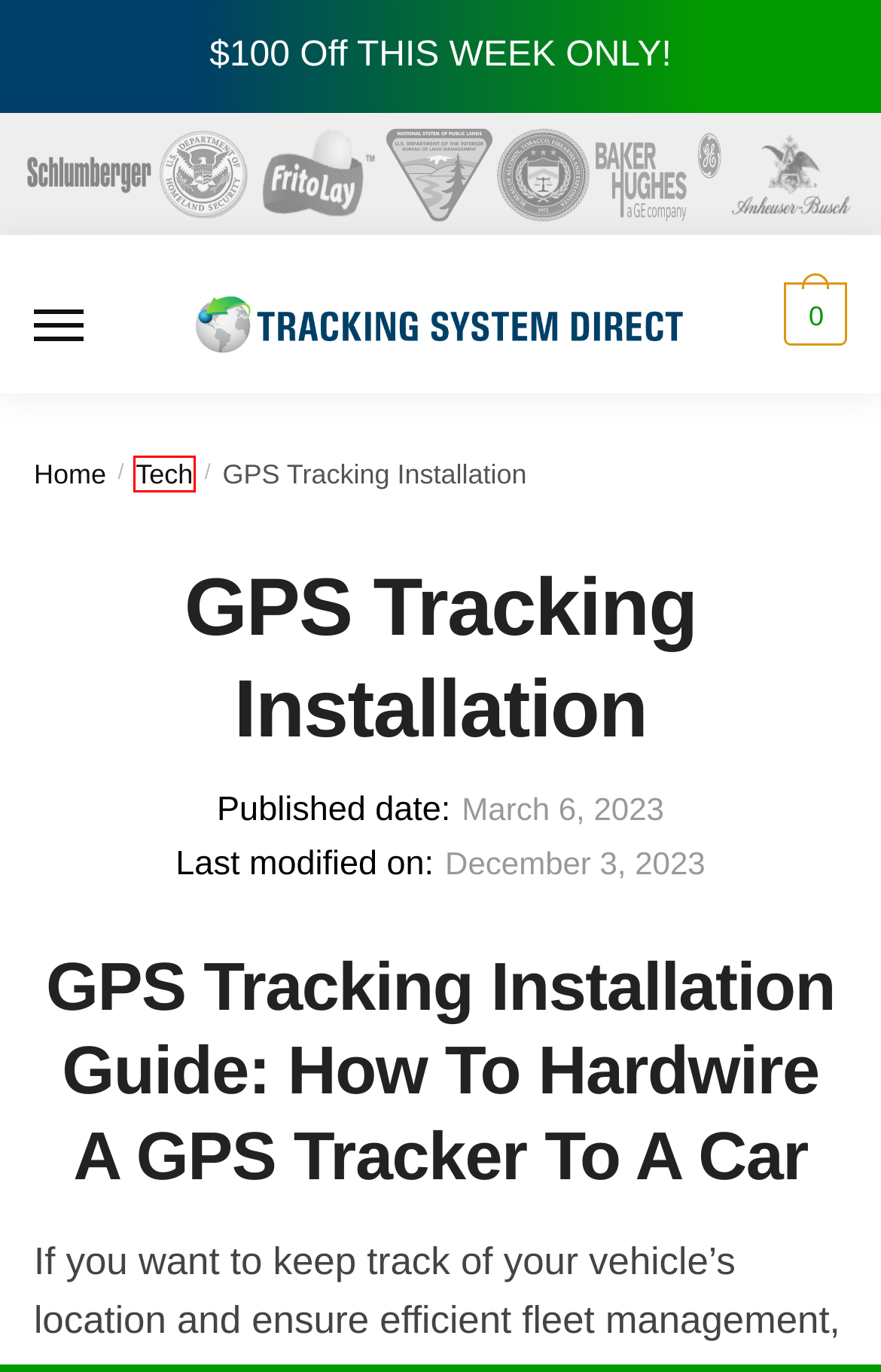Review the webpage screenshot and focus on the UI element within the red bounding box. Select the best-matching webpage description for the new webpage that follows after clicking the highlighted element. Here are the candidates:
A. SpaceHawk #1 Rated Hidden GPS Tracker For Cars
B. GPS Tracker For Car Long Battery Life | Everlast Nano
C. Technology News and Articles | Tracking System Direct
D. Hardwired GPS Tracker With Kill Switch | Best Of 2024
E. GPS Trackers - May Sale!
F. Tracking System Direct | Official Online Store
G. Online Ordering
H. Return Policy

C